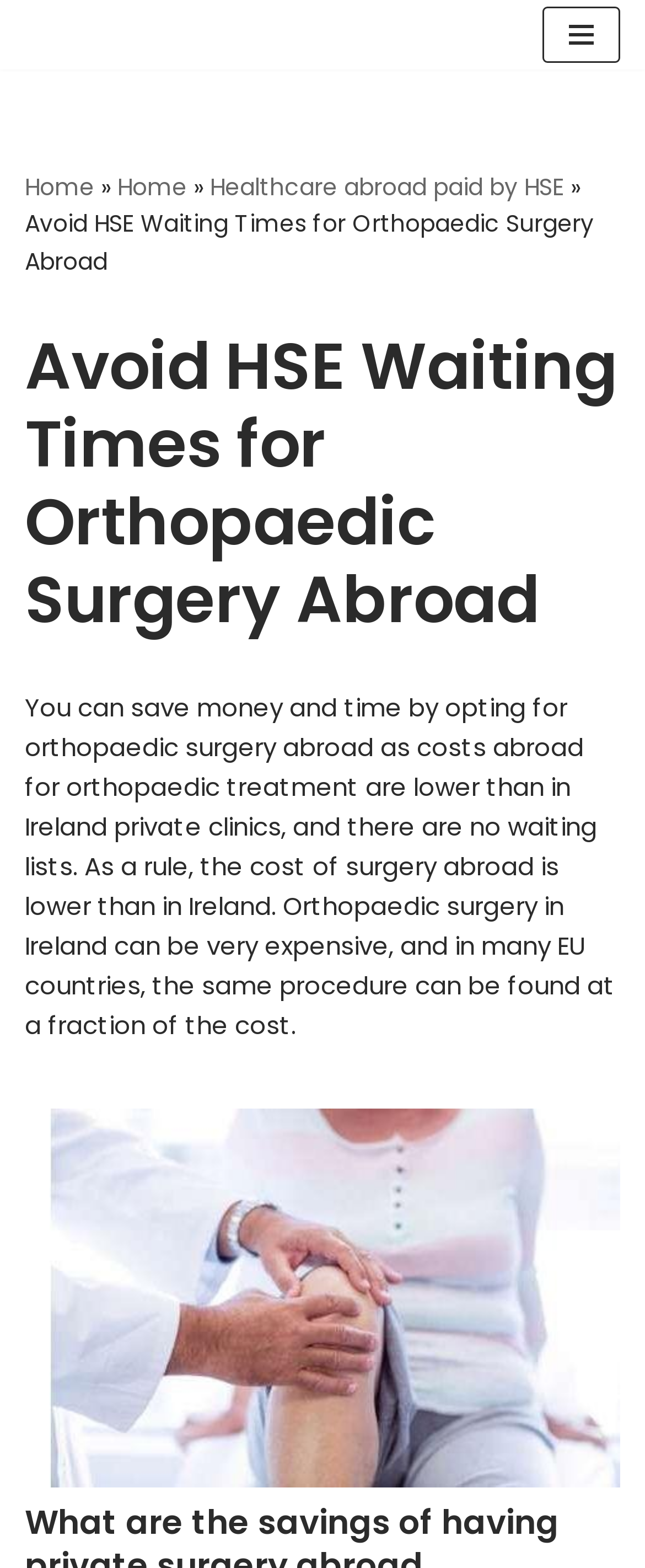Please reply with a single word or brief phrase to the question: 
What is the topic of the webpage?

Orthopaedic surgery abroad